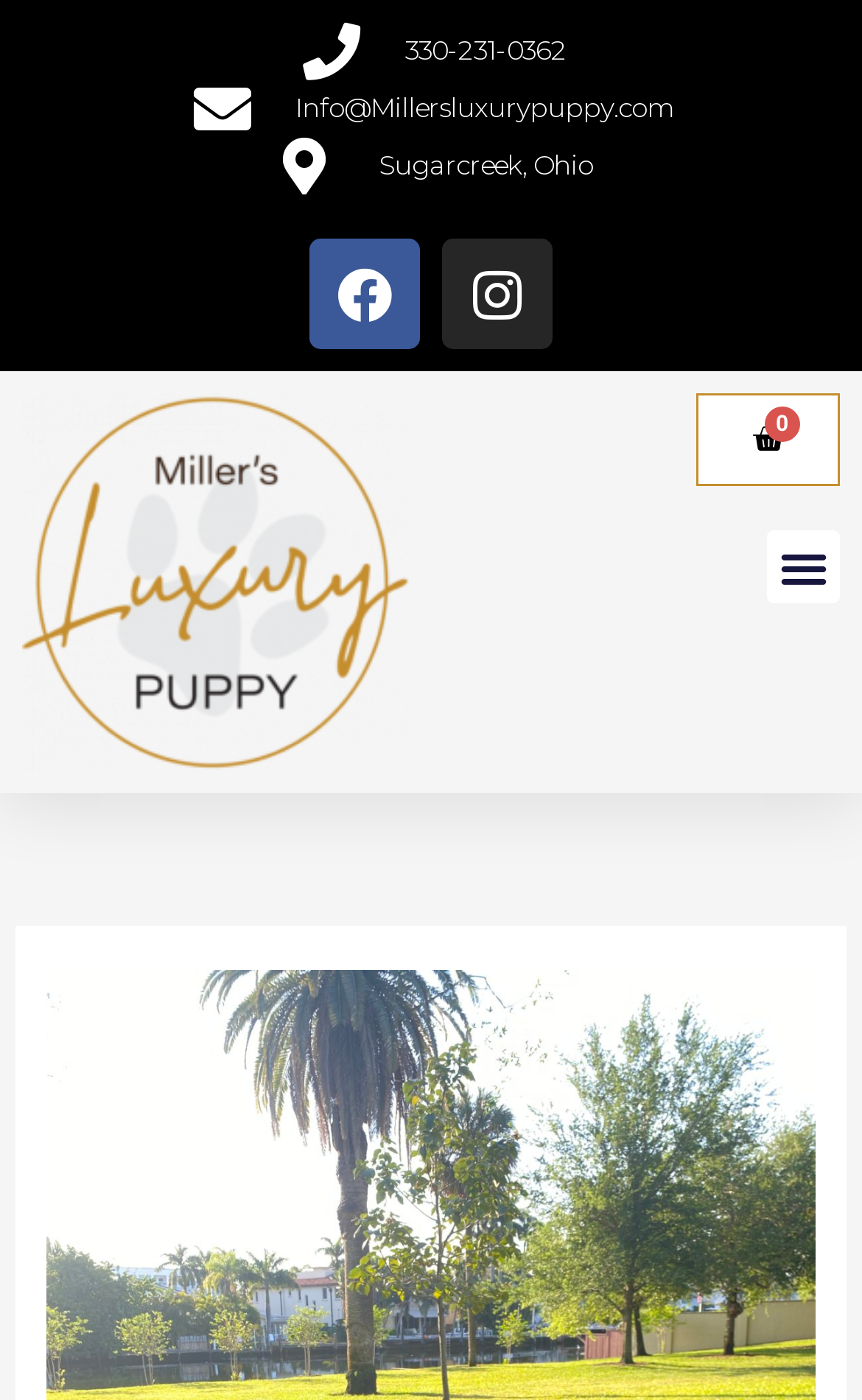Respond to the question below with a concise word or phrase:
What is the phone number to contact?

330-231-0362